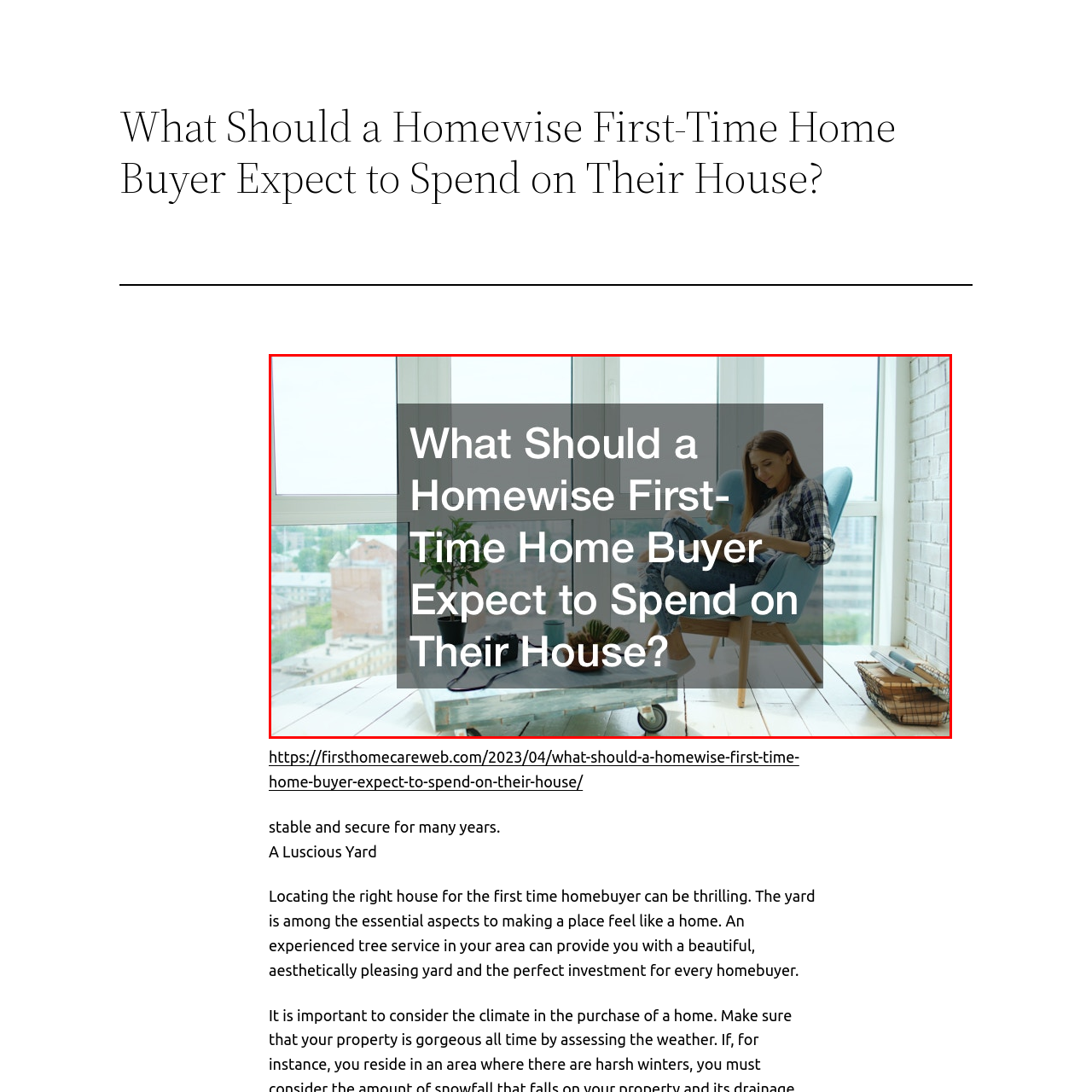Concentrate on the image highlighted by the red boundary and deliver a detailed answer to the following question, using the information from the image:
What is the purpose of the overlaid text?

The overlaid text 'What Should a Homewise First-Time Home Buyer Expect to Spend on Their House?' is prominently displayed on the image. The caption explains that this text highlights the importance of understanding financial expectations for prospective homebuyers, suggesting that the purpose of the overlaid text is to draw attention to this crucial aspect of buying a home.